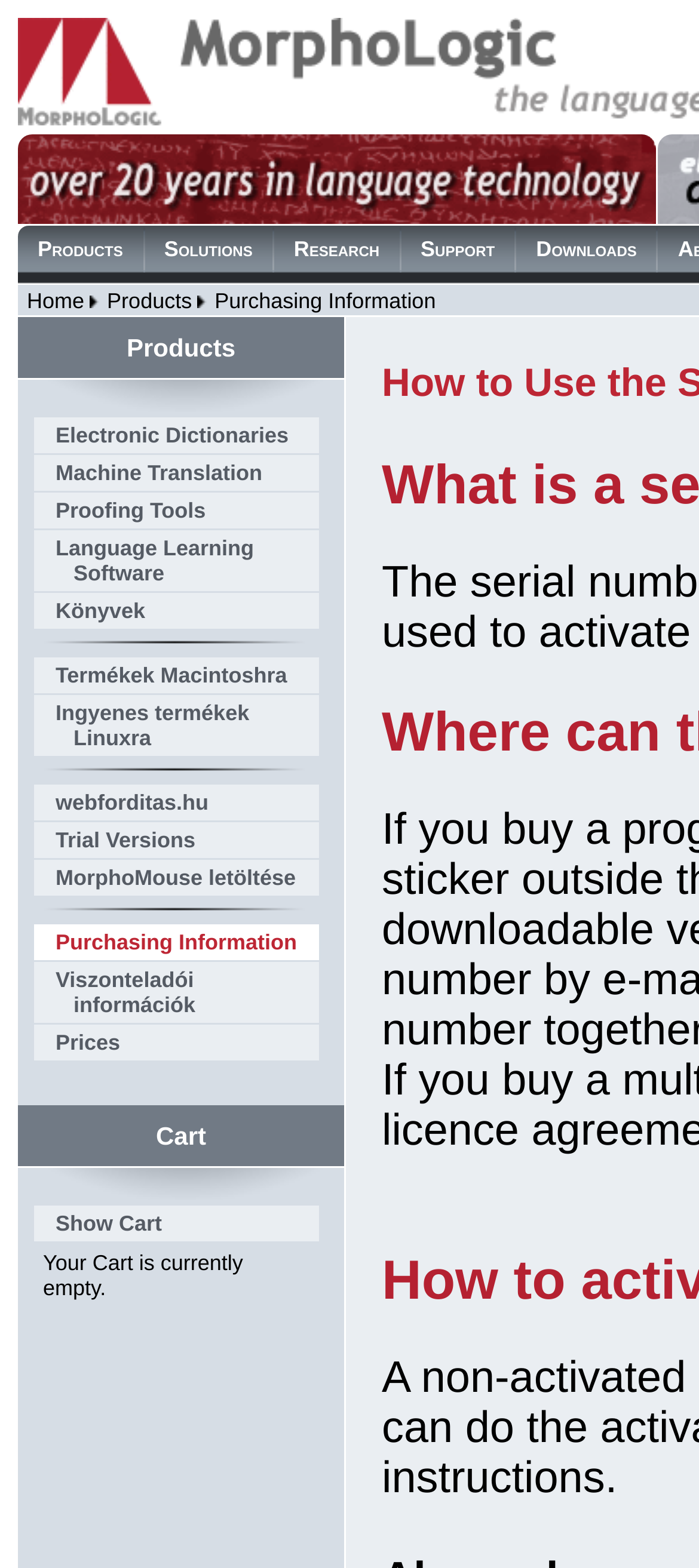What is the last product listed?
Give a single word or phrase as your answer by examining the image.

Prices